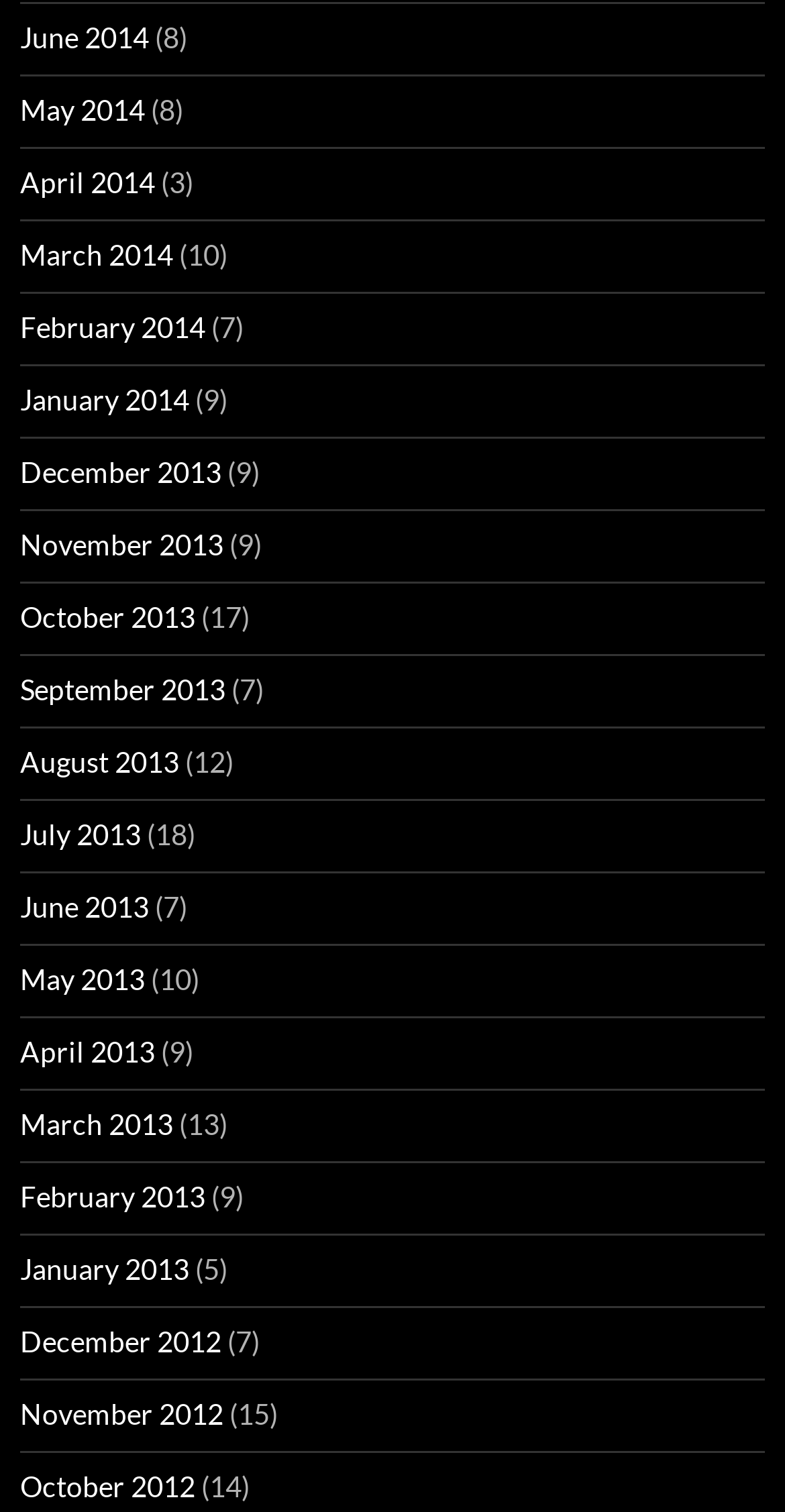Please mark the clickable region by giving the bounding box coordinates needed to complete this instruction: "view June 2014".

[0.026, 0.014, 0.19, 0.037]